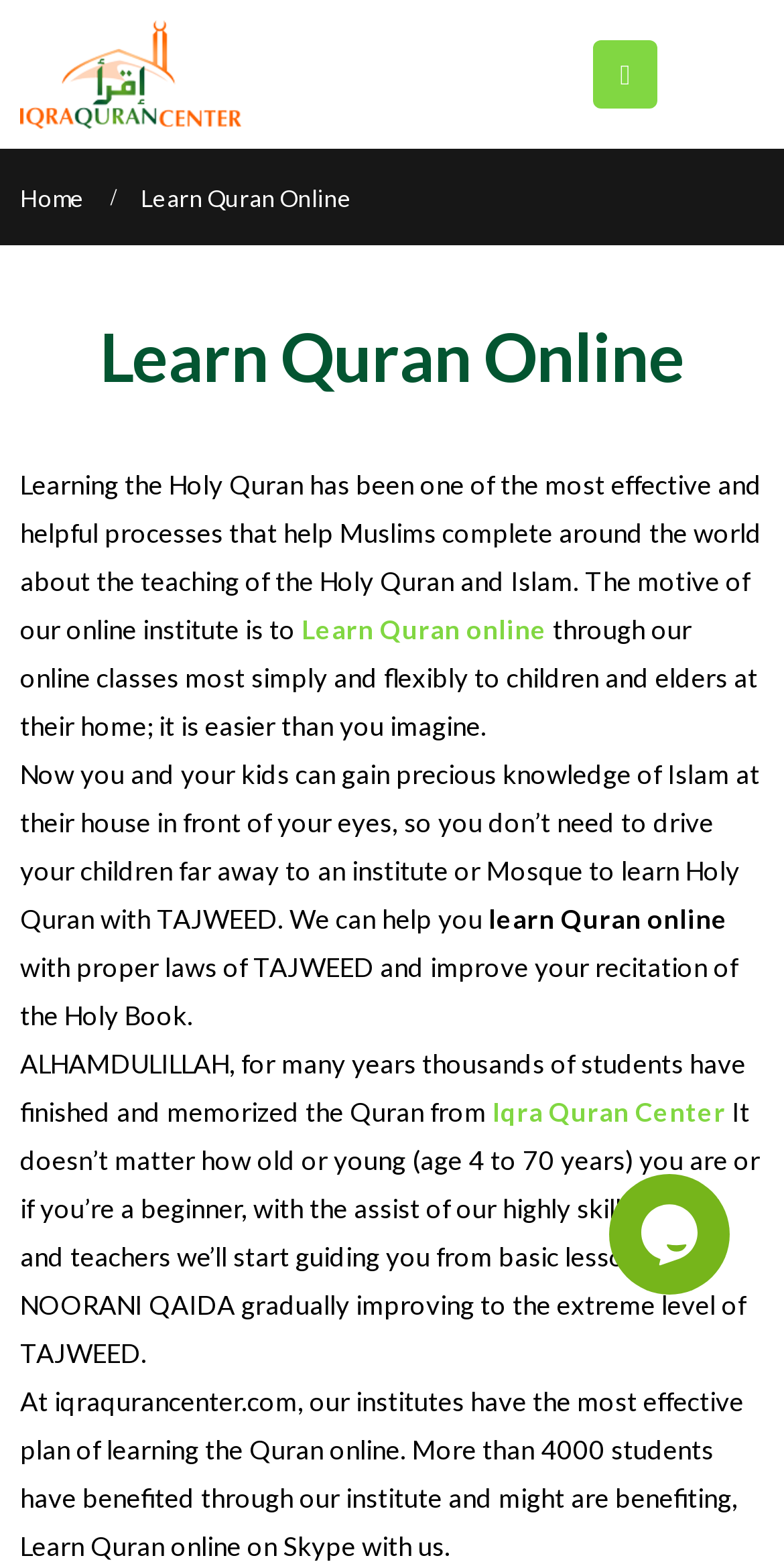Provide a brief response to the question below using one word or phrase:
What is the name of the Quran learning process?

TAJWEED